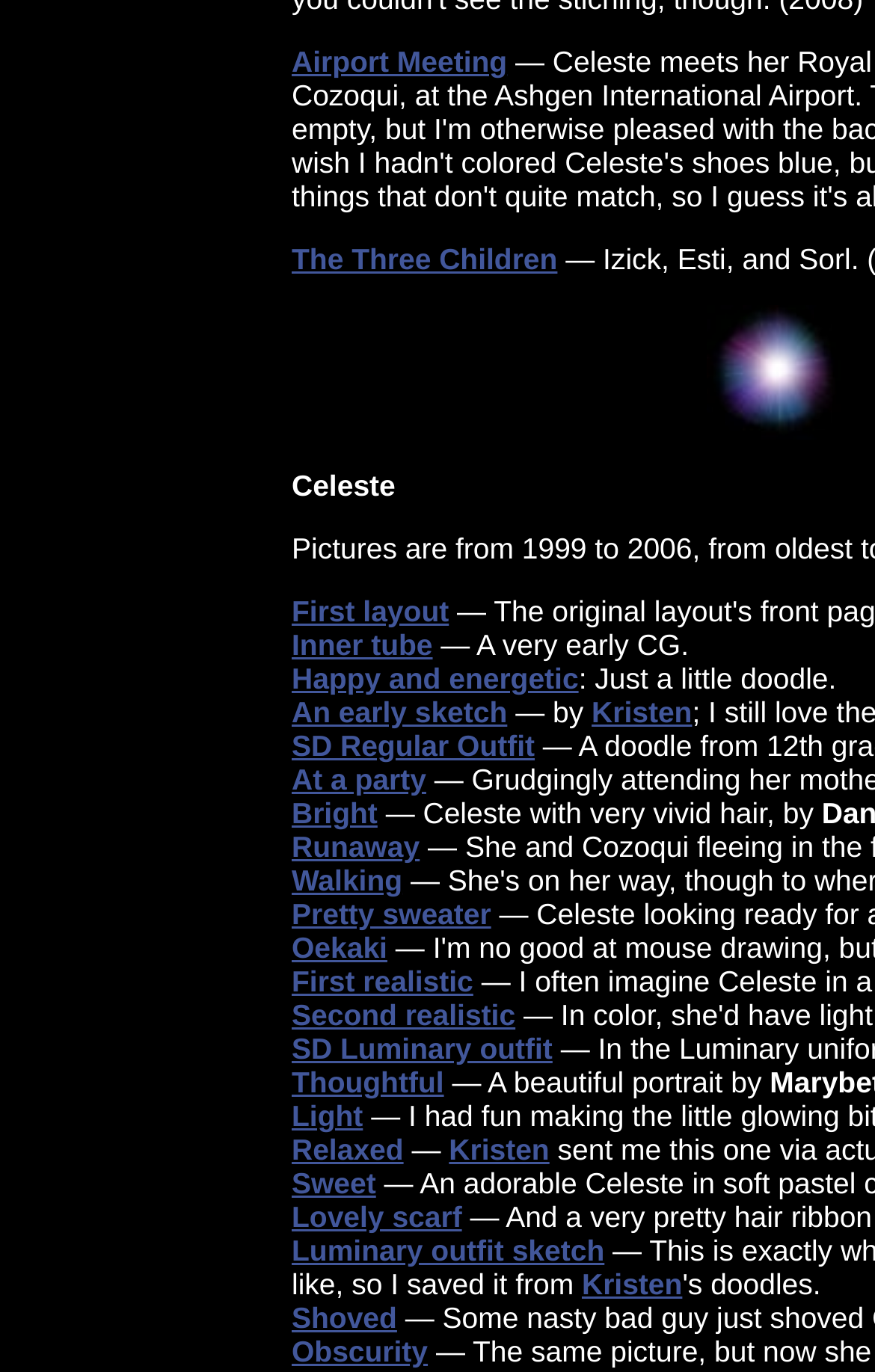What is the format of the 'Oekaki' image?
Give a detailed and exhaustive answer to the question.

I noticed a StaticText element with the text '— A very early CG.' at coordinates [0.494, 0.458, 0.787, 0.482], which suggests that the 'Oekaki' image is a Computer-Generated (CG) artwork.